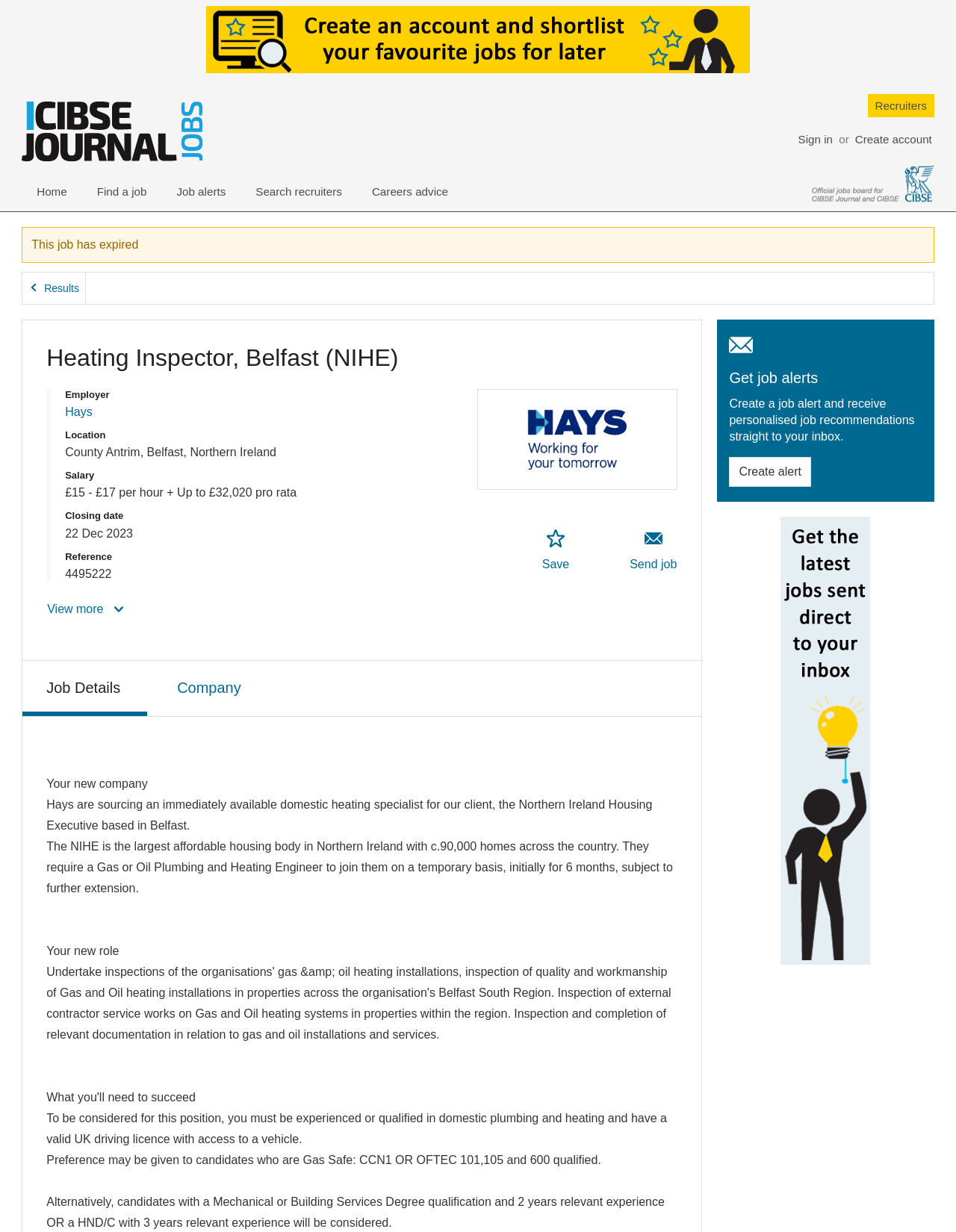Determine the bounding box coordinates of the region to click in order to accomplish the following instruction: "Visit the hotel's newsletter page". Provide the coordinates as four float numbers between 0 and 1, specifically [left, top, right, bottom].

None